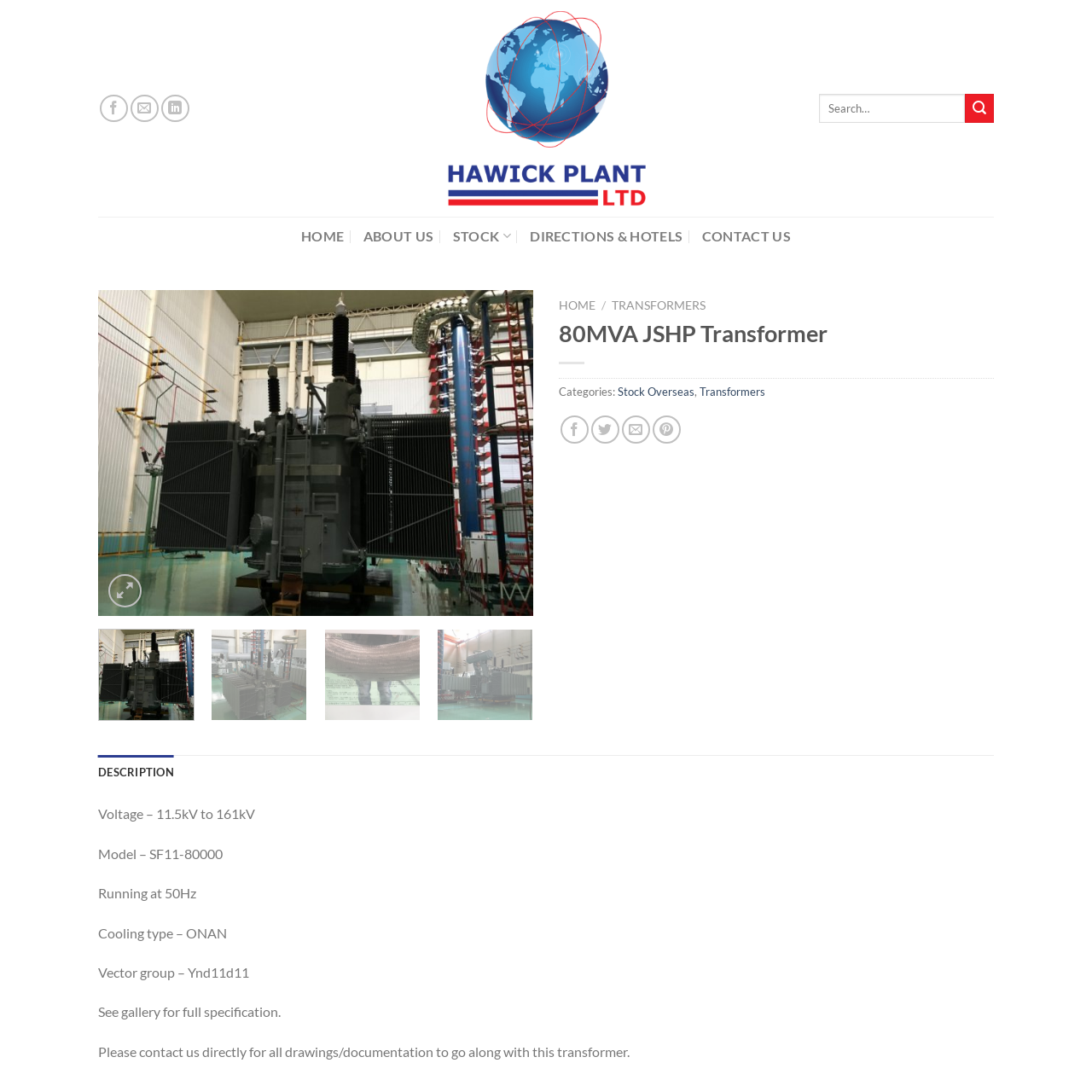What is the cooling type of the transformer?
Review the content shown inside the red bounding box in the image and offer a detailed answer to the question, supported by the visual evidence.

The cooling type of the transformer is mentioned in the caption as ONAN, which is one of the key specifications of the 80MVA JSHP Transformer.